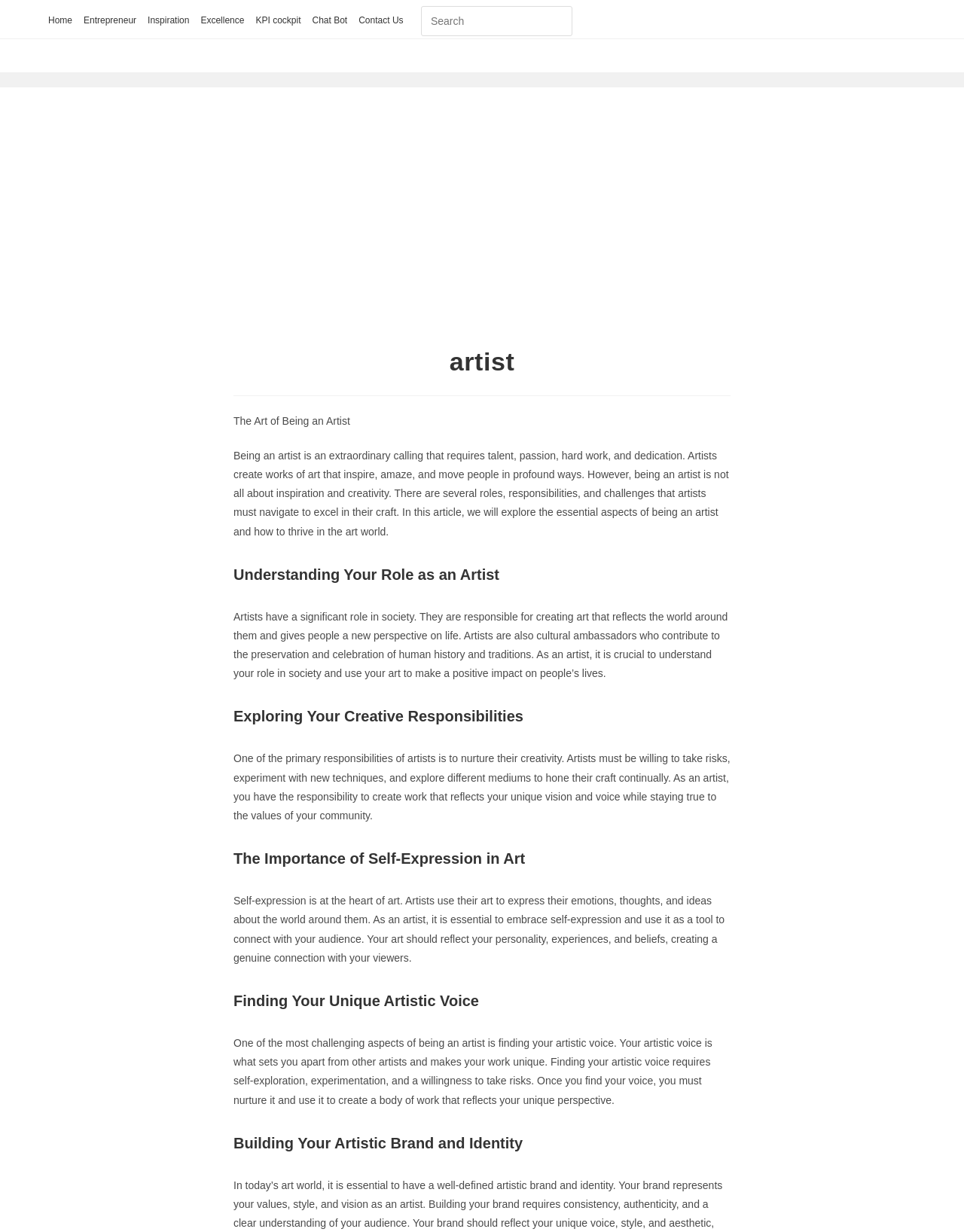What is the role of artists in society?
Answer the question with a detailed explanation, including all necessary information.

According to the webpage, artists are responsible for creating art that reflects the world around them and gives people a new perspective on life. They are also cultural ambassadors who contribute to the preservation and celebration of human history and traditions.